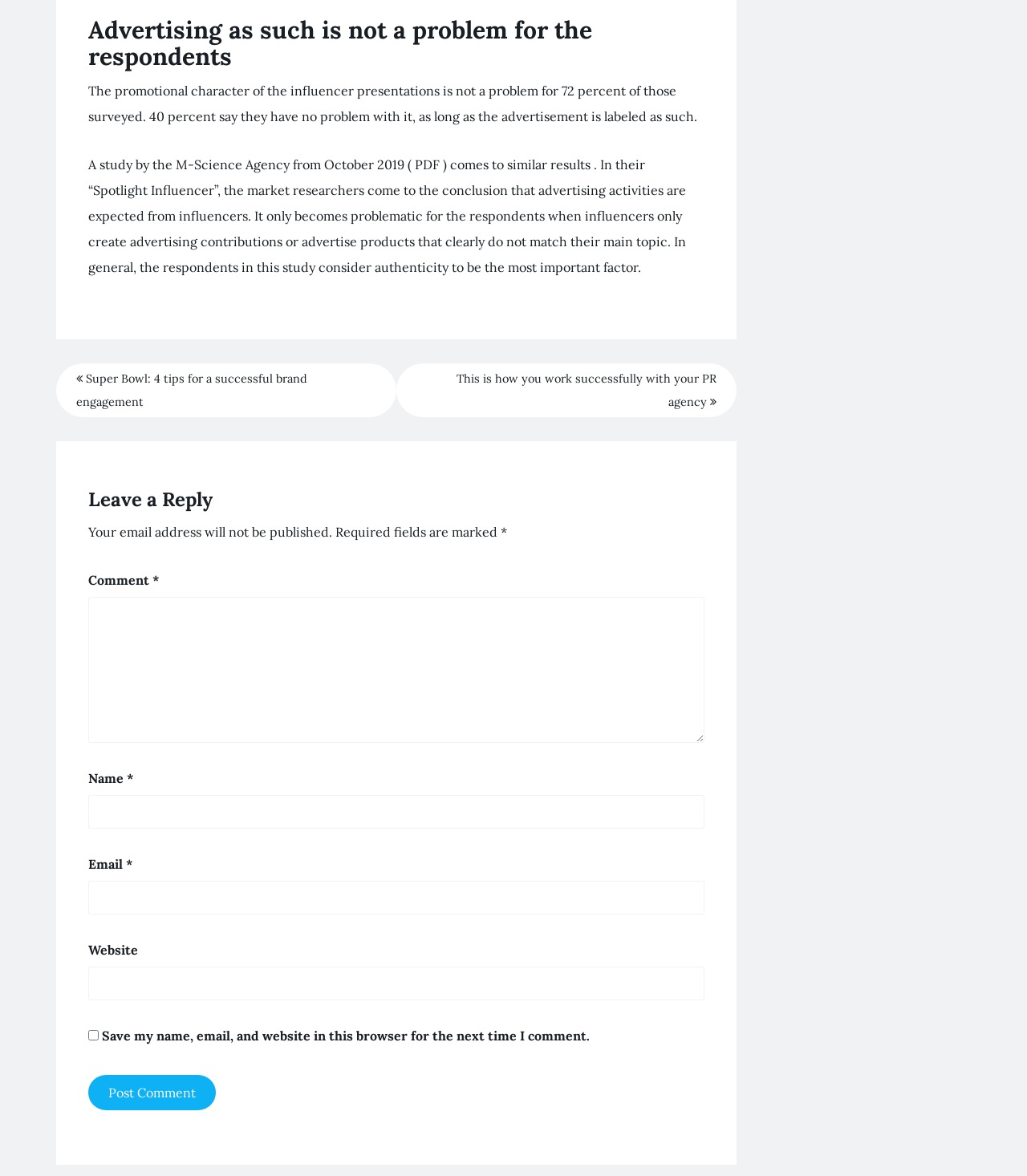Please respond to the question using a single word or phrase:
What is the most important factor for respondents in influencer advertising?

Authenticity